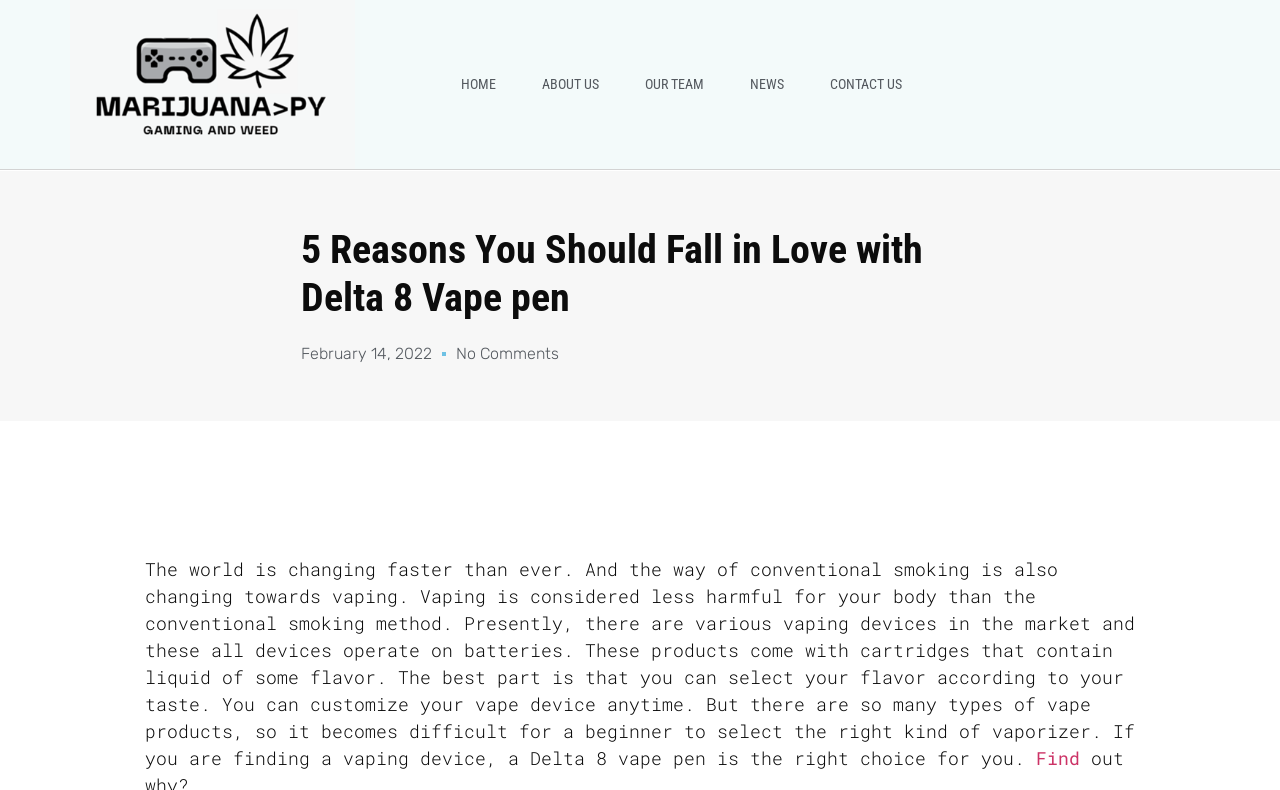Determine the webpage's heading and output its text content.

5 Reasons You Should Fall in Love with Delta 8 Vape pen